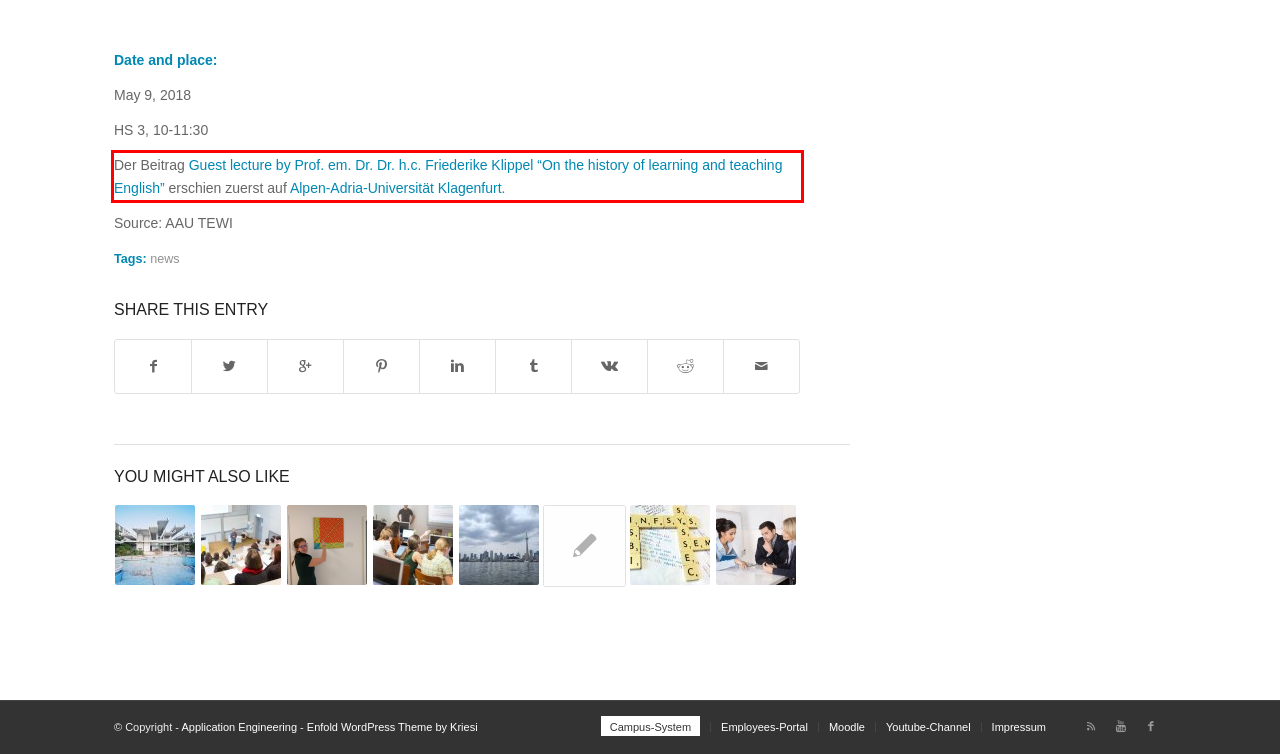You are given a screenshot of a webpage with a UI element highlighted by a red bounding box. Please perform OCR on the text content within this red bounding box.

Der Beitrag Guest lecture by Prof. em. Dr. Dr. h.c. Friederike Klippel “On the history of learning and teaching English” erschien zuerst auf Alpen-Adria-Universität Klagenfurt.